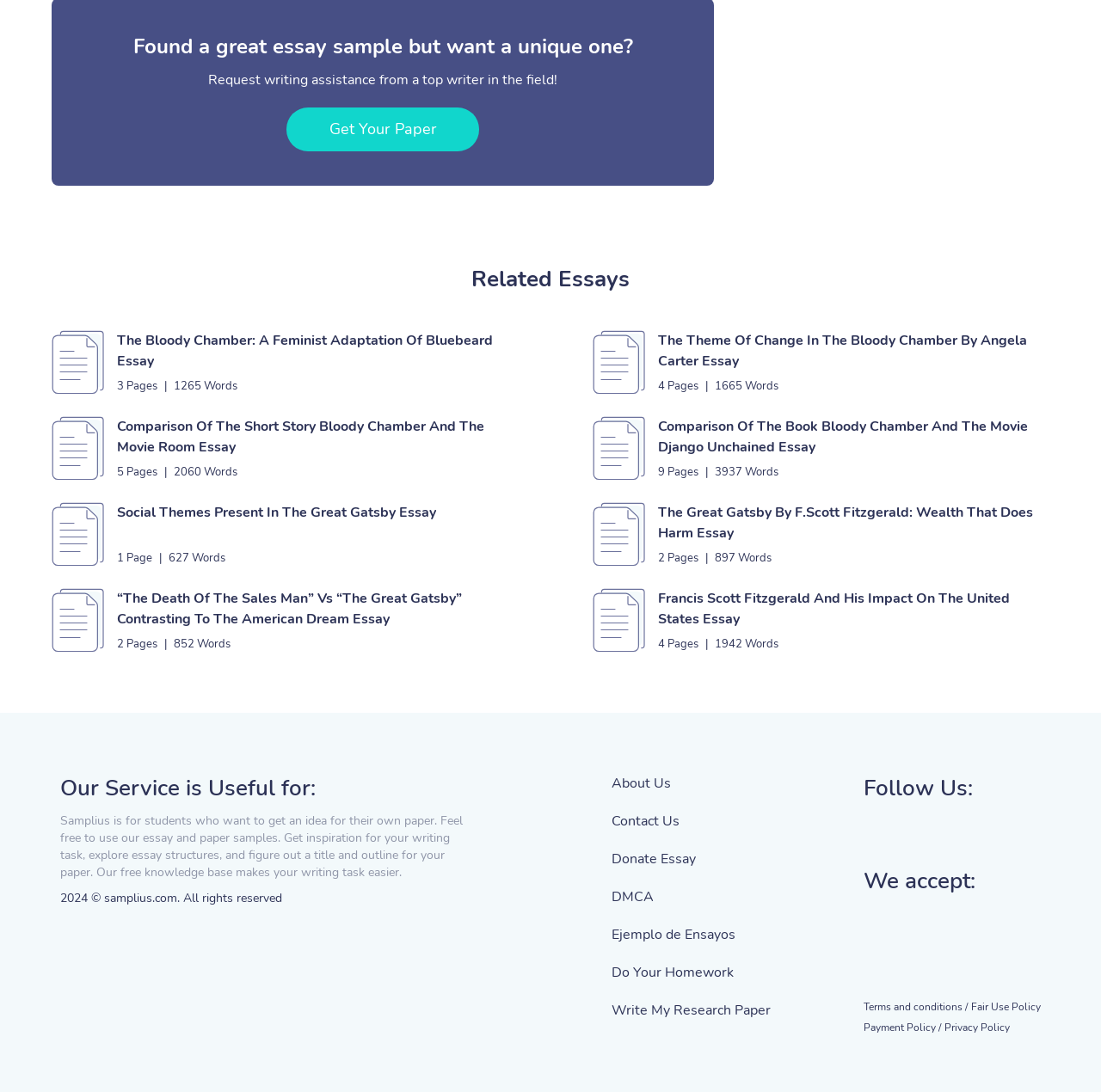Find the bounding box coordinates for the element that must be clicked to complete the instruction: "Make a payment with visa". The coordinates should be four float numbers between 0 and 1, indicated as [left, top, right, bottom].

[0.784, 0.833, 0.816, 0.865]